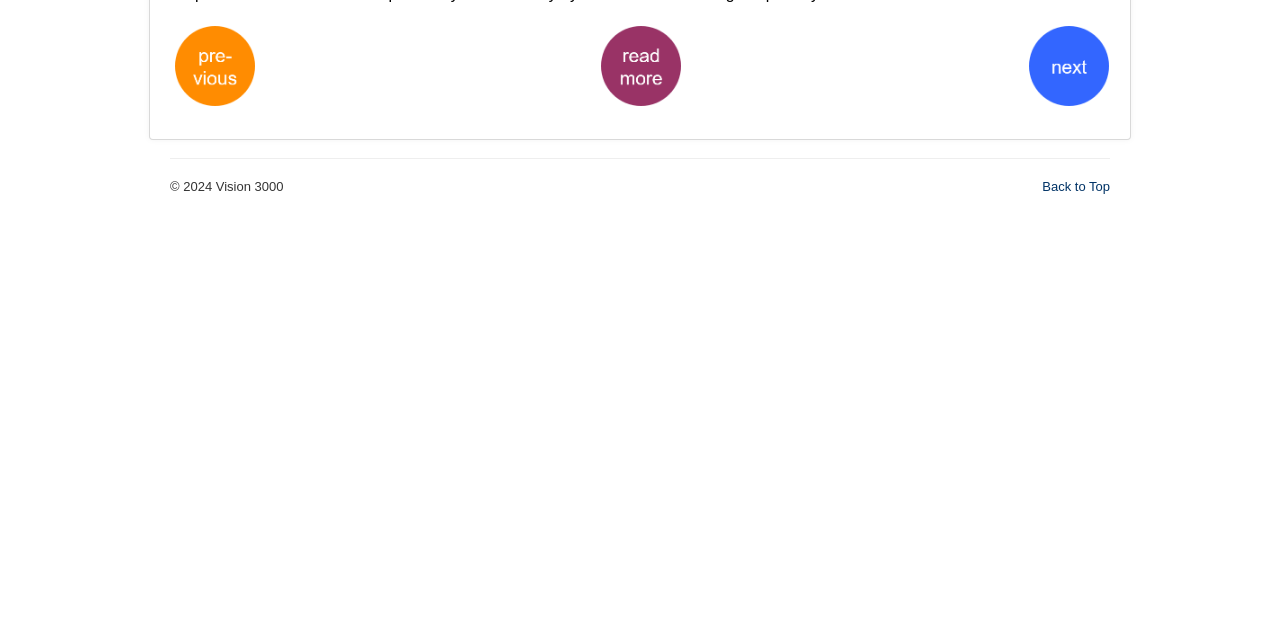Identify the bounding box for the element characterized by the following description: "title="back to free will"".

[0.137, 0.083, 0.199, 0.118]